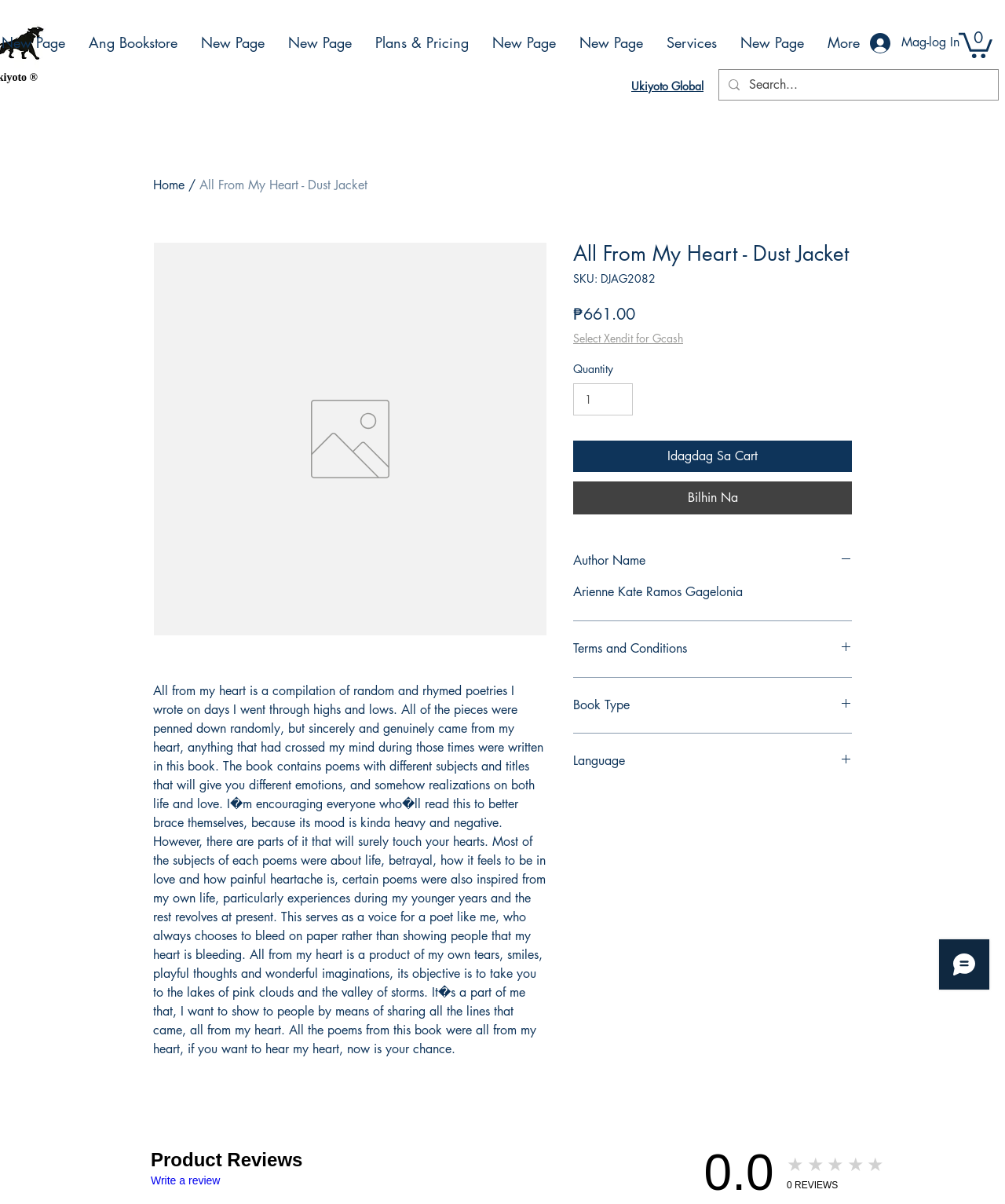Who is the author of the book?
Please ensure your answer is as detailed and informative as possible.

I found the author's name by looking at the product details section, where it is listed under the 'Author Name' button, which is expanded to show the full name 'Arienne Kate Ramos Gagelonia'.